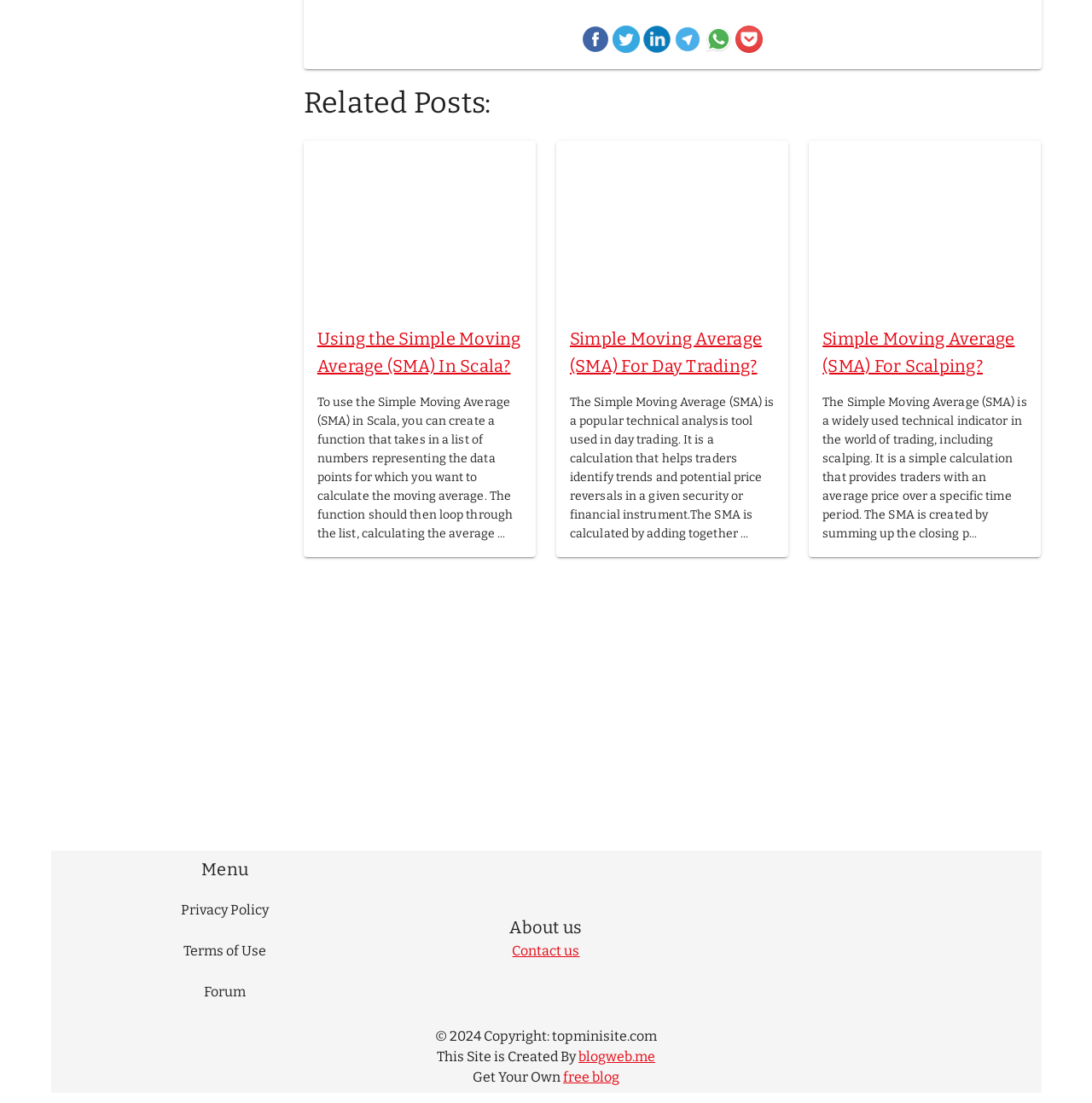Identify the bounding box coordinates for the element you need to click to achieve the following task: "Visit the Privacy Policy page". The coordinates must be four float values ranging from 0 to 1, formatted as [left, top, right, bottom].

[0.059, 0.807, 0.353, 0.844]